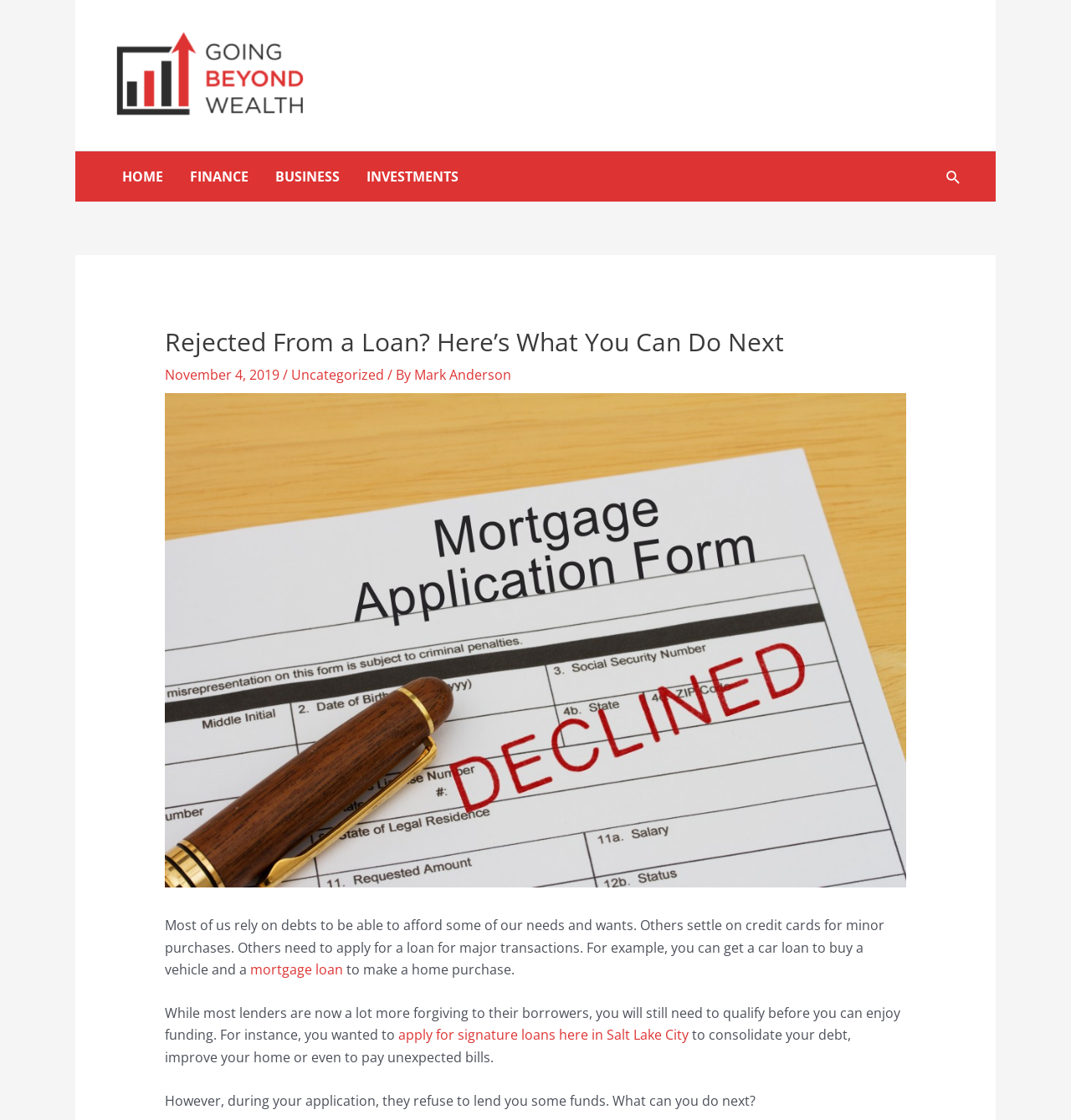Determine the bounding box coordinates of the clickable region to execute the instruction: "Search using the search icon". The coordinates should be four float numbers between 0 and 1, denoted as [left, top, right, bottom].

[0.882, 0.15, 0.898, 0.166]